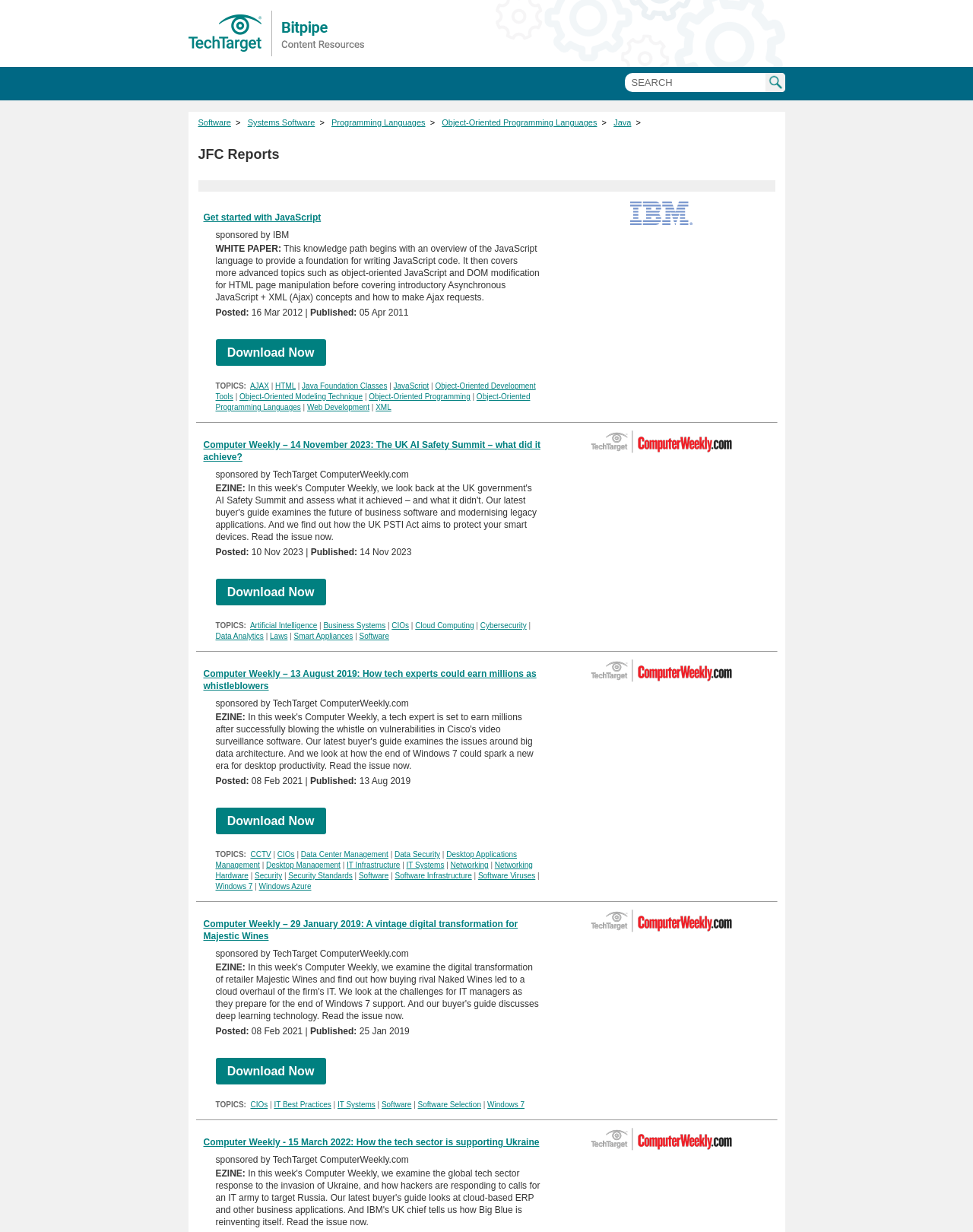Provide the bounding box coordinates for the area that should be clicked to complete the instruction: "visit IBM".

[0.647, 0.177, 0.711, 0.184]